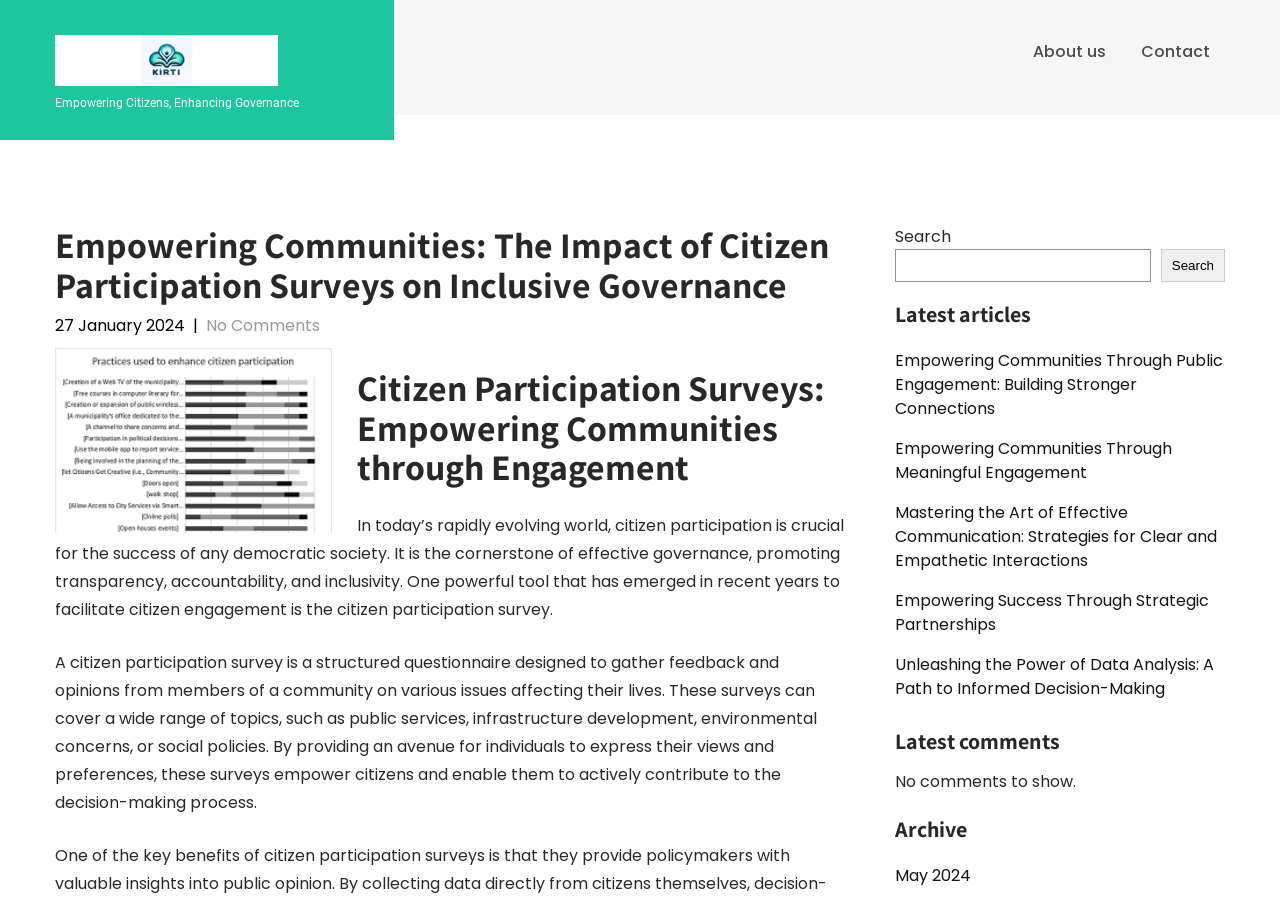Refer to the image and provide an in-depth answer to the question: 
What is the topic of the first article in the 'Latest articles' section?

I read the link element with the content 'Empowering Communities Through Public Engagement: Building Stronger Connections' located in the 'Latest articles' section, which suggests that the topic of the first article is public engagement.